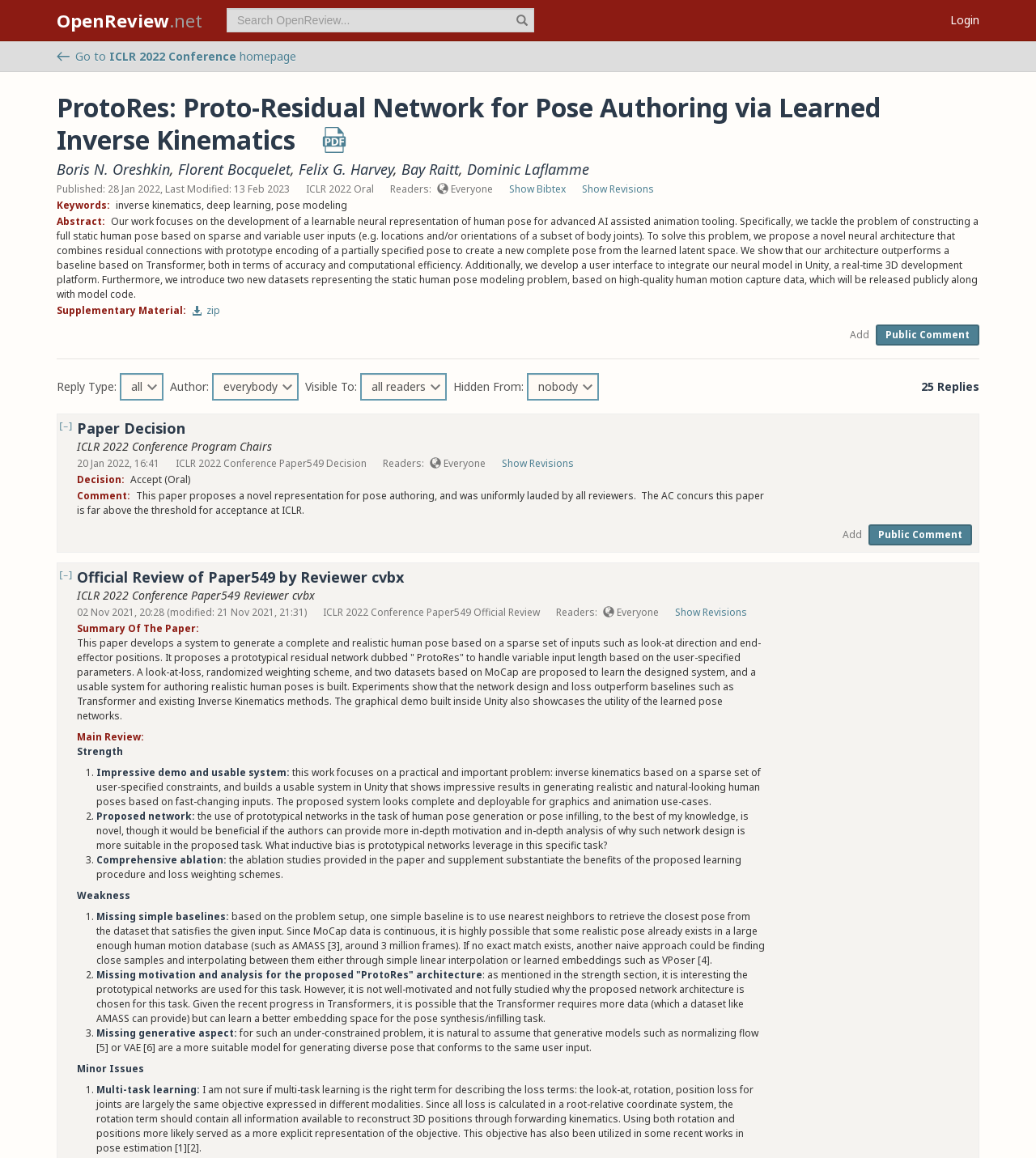Determine the bounding box coordinates of the section to be clicked to follow the instruction: "link to this comment". The coordinates should be given as four float numbers between 0 and 1, formatted as [left, top, right, bottom].

[0.189, 0.36, 0.217, 0.379]